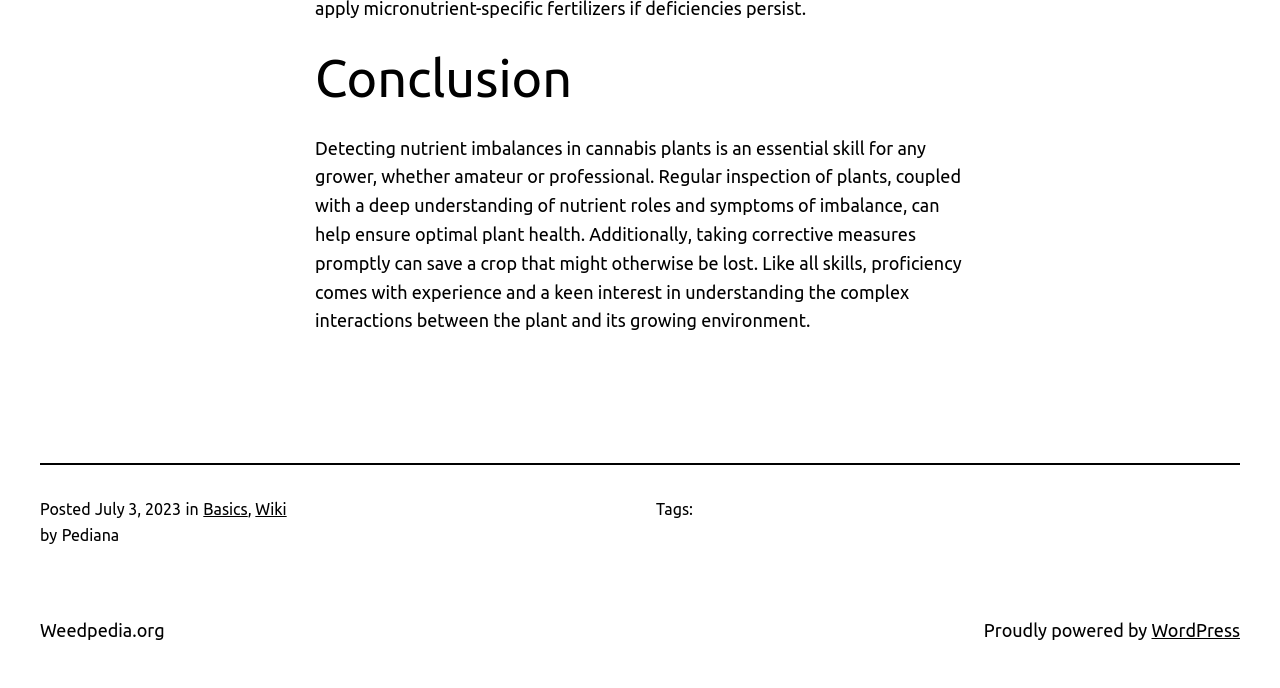What is the name of the website?
Give a one-word or short phrase answer based on the image.

Weedpedia.org